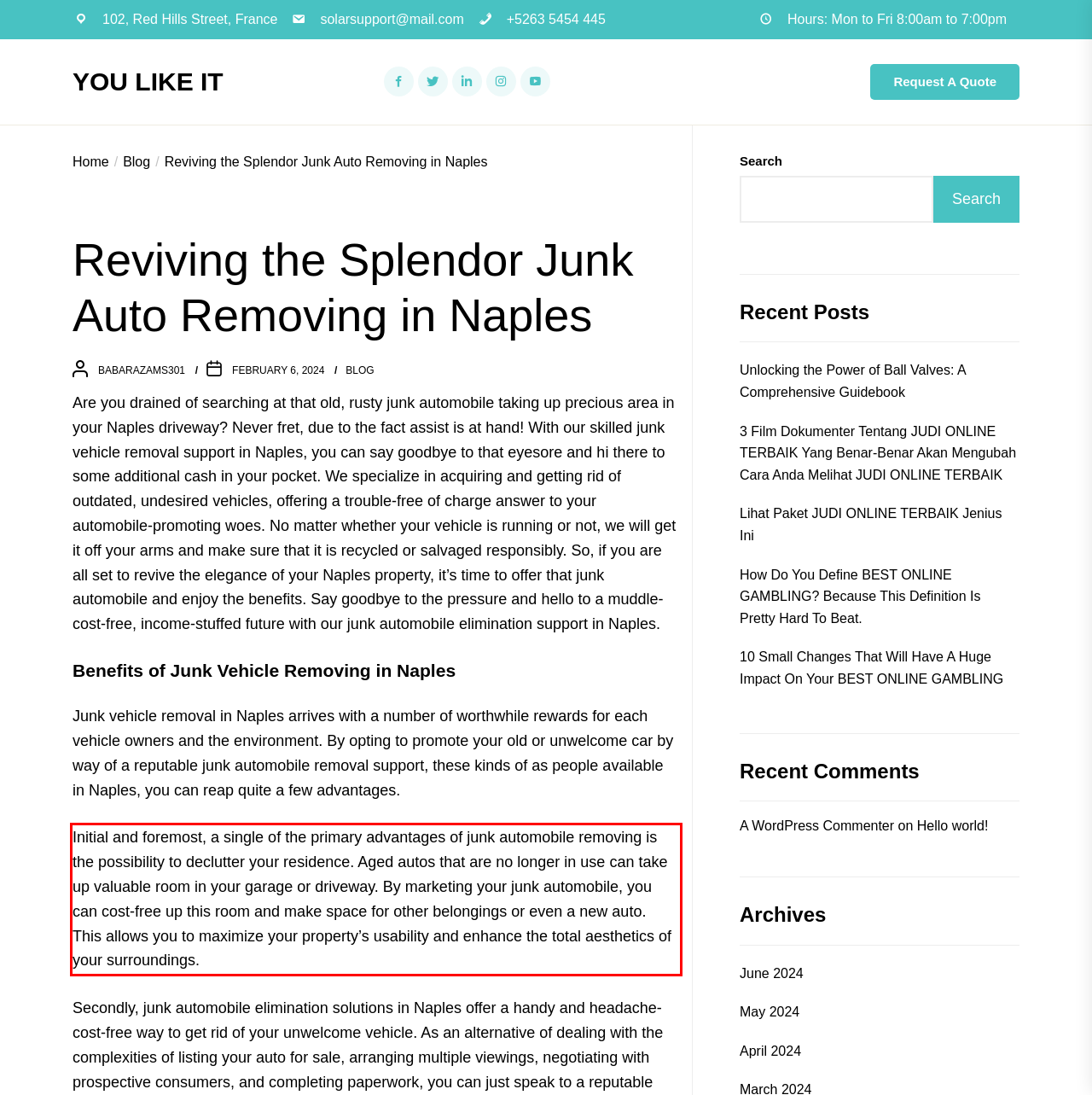Given a screenshot of a webpage containing a red rectangle bounding box, extract and provide the text content found within the red bounding box.

Initial and foremost, a single of the primary advantages of junk automobile removing is the possibility to declutter your residence. Aged autos that are no longer in use can take up valuable room in your garage or driveway. By marketing your junk automobile, you can cost-free up this room and make space for other belongings or even a new auto. This allows you to maximize your property’s usability and enhance the total aesthetics of your surroundings.